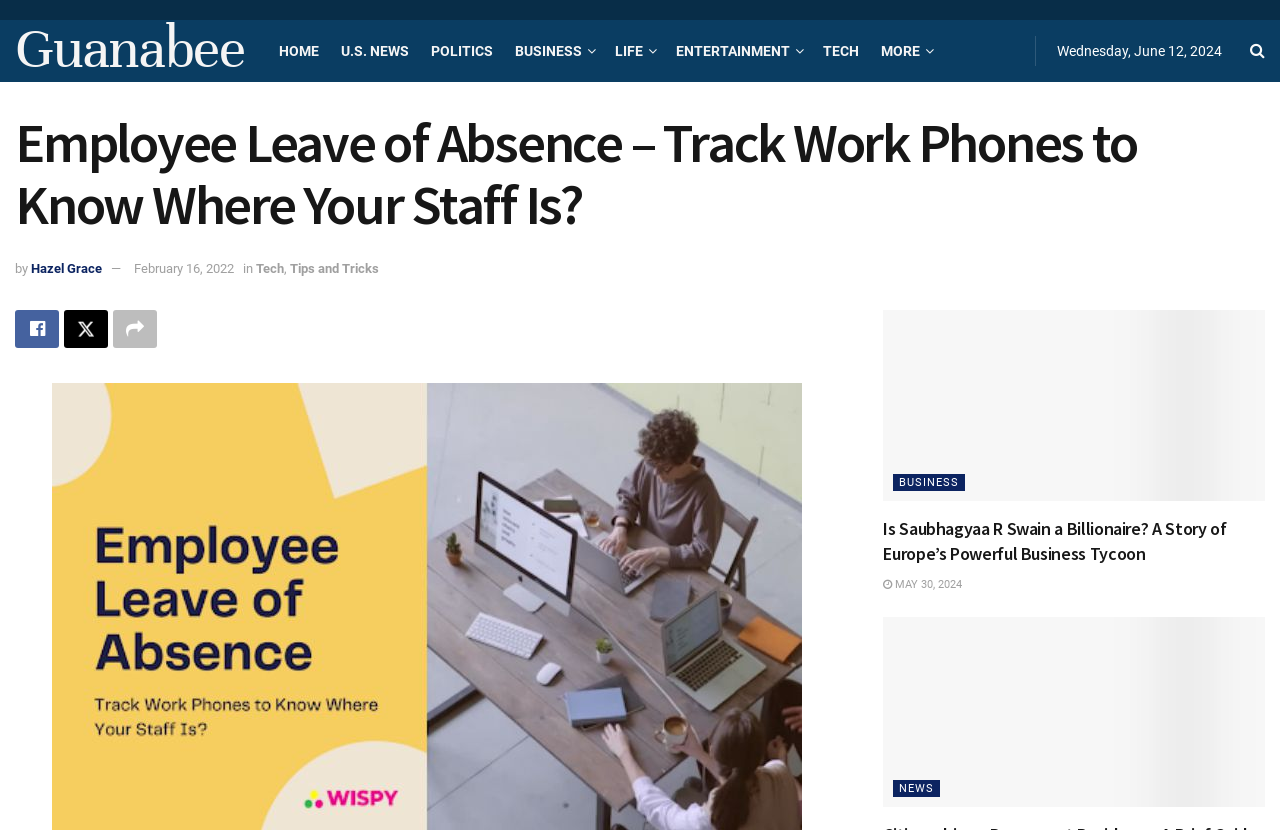Analyze the image and give a detailed response to the question:
What is the date displayed on the webpage?

I found the date by looking at the static text element with the bounding box coordinates [0.826, 0.052, 0.955, 0.071], which contains the text 'Wednesday, June 12, 2024'.